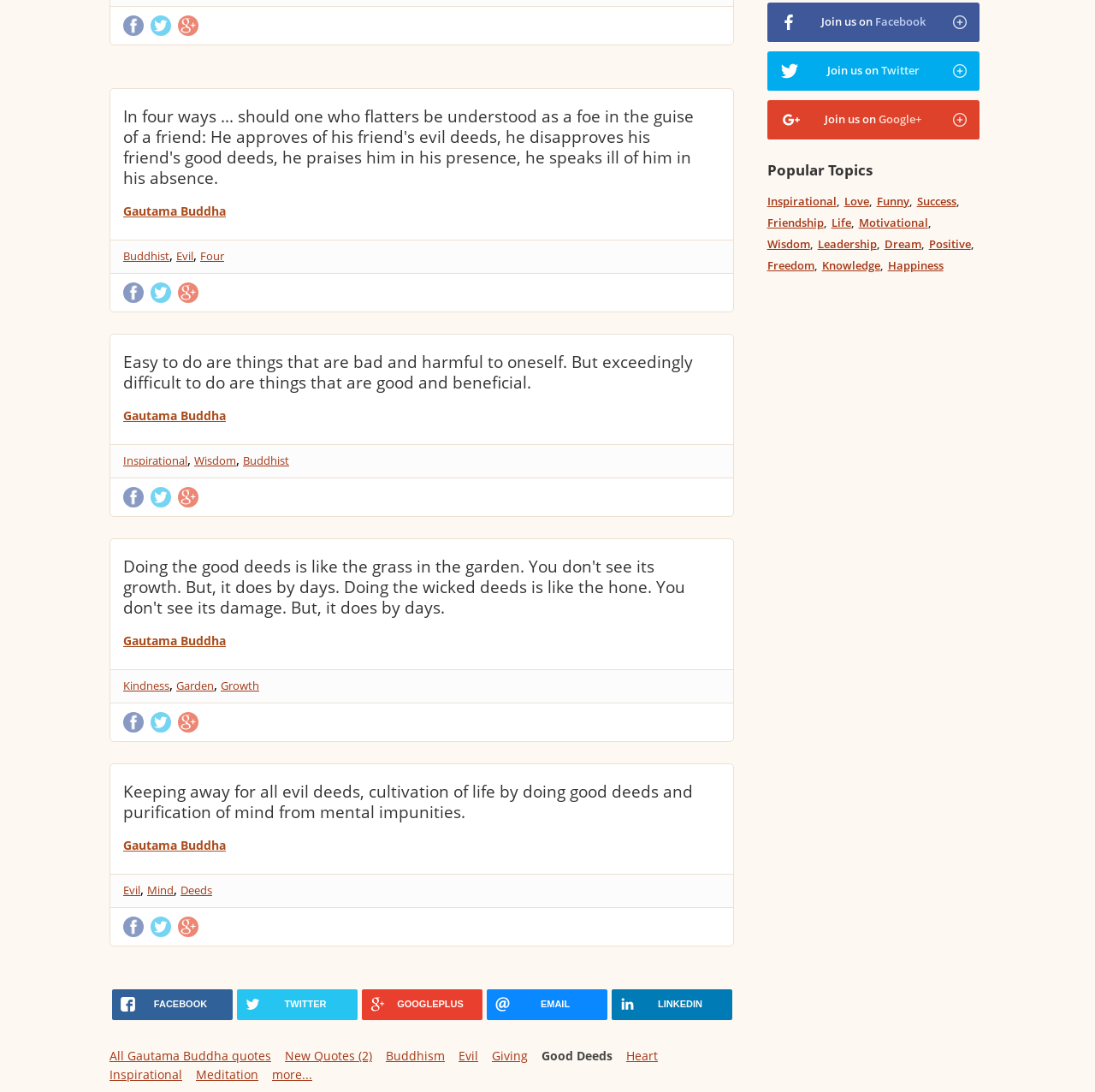Provide the bounding box coordinates of the HTML element this sentence describes: "Join us on Facebook".

[0.701, 0.003, 0.894, 0.039]